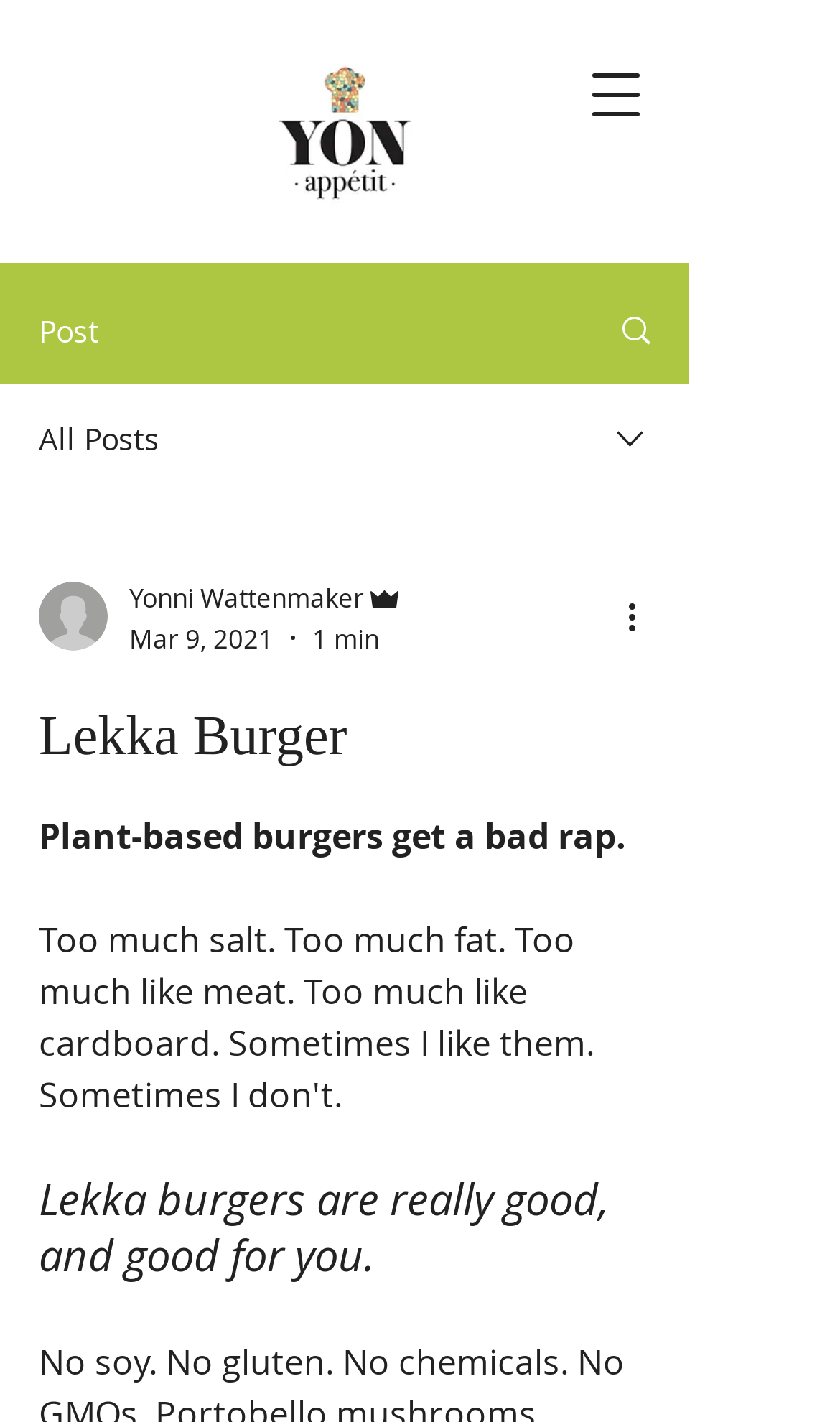Given the description "Search", determine the bounding box of the corresponding UI element.

[0.695, 0.195, 0.818, 0.268]